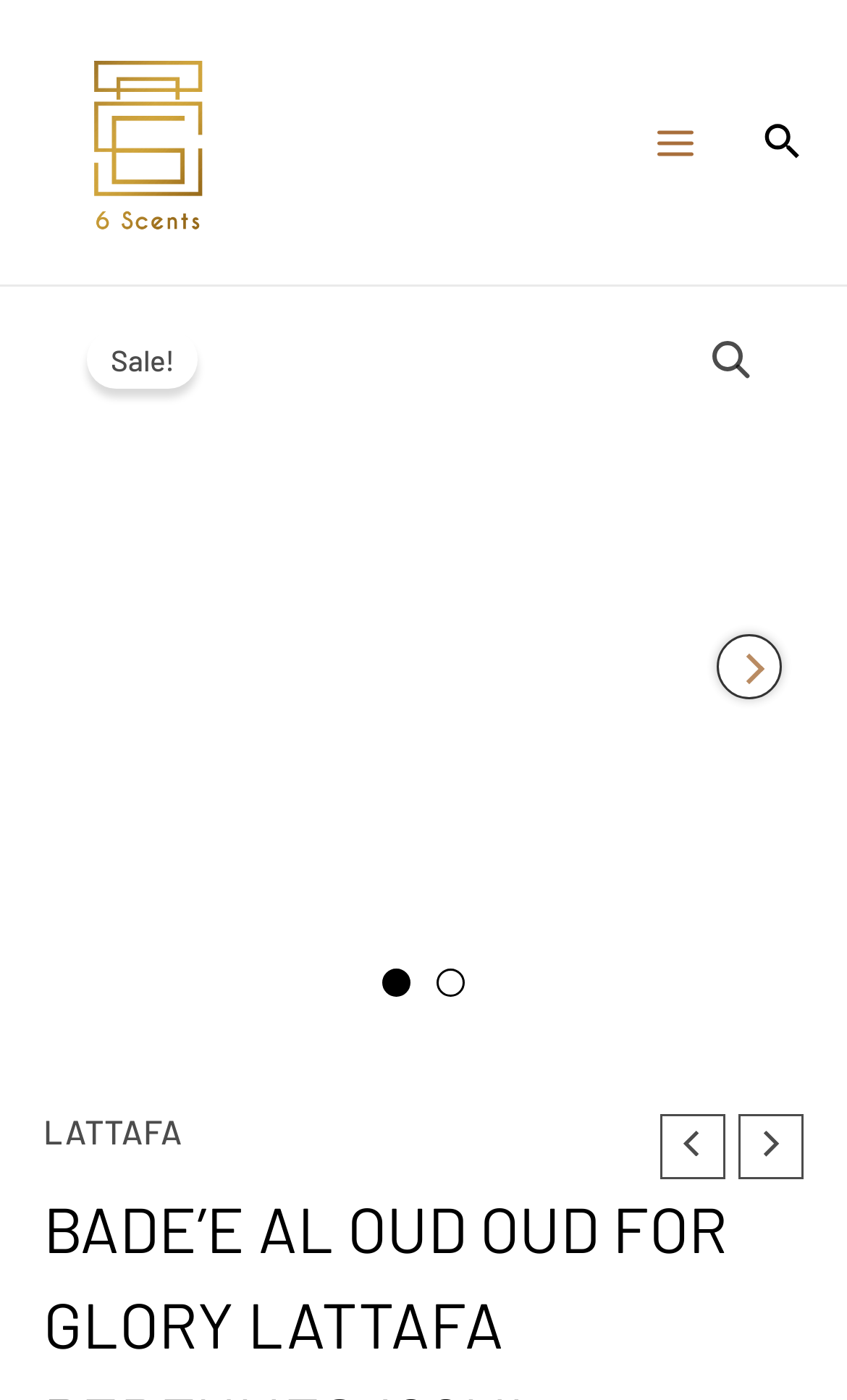Explain the features and main sections of the webpage comprehensively.

This webpage is about Bade’e Al Oud Oud for Glory Lattafa Perfumes, specifically a 100ML product. At the top left, there is a logo of "6Scents" accompanied by a link to the same name. Below the logo, a "MAIN MENU" button is located, which is not expanded. To the right of the menu button, a search icon link is present, accompanied by a magnifying glass icon.

On the top right, a "Sale!" notification is displayed. Next to it, a search link with a magnifying glass icon is present, which has a "NEXT" button below it. The "NEXT" button is part of a carousel pagination feature, which has two buttons for navigating between pages.

Below the top section, a large image takes up most of the page, which is likely a product image. At the bottom of the page, there are three links with accompanying images, likely representing different products or categories. One of the links is to "LATTAFA", which is a perfume brand.